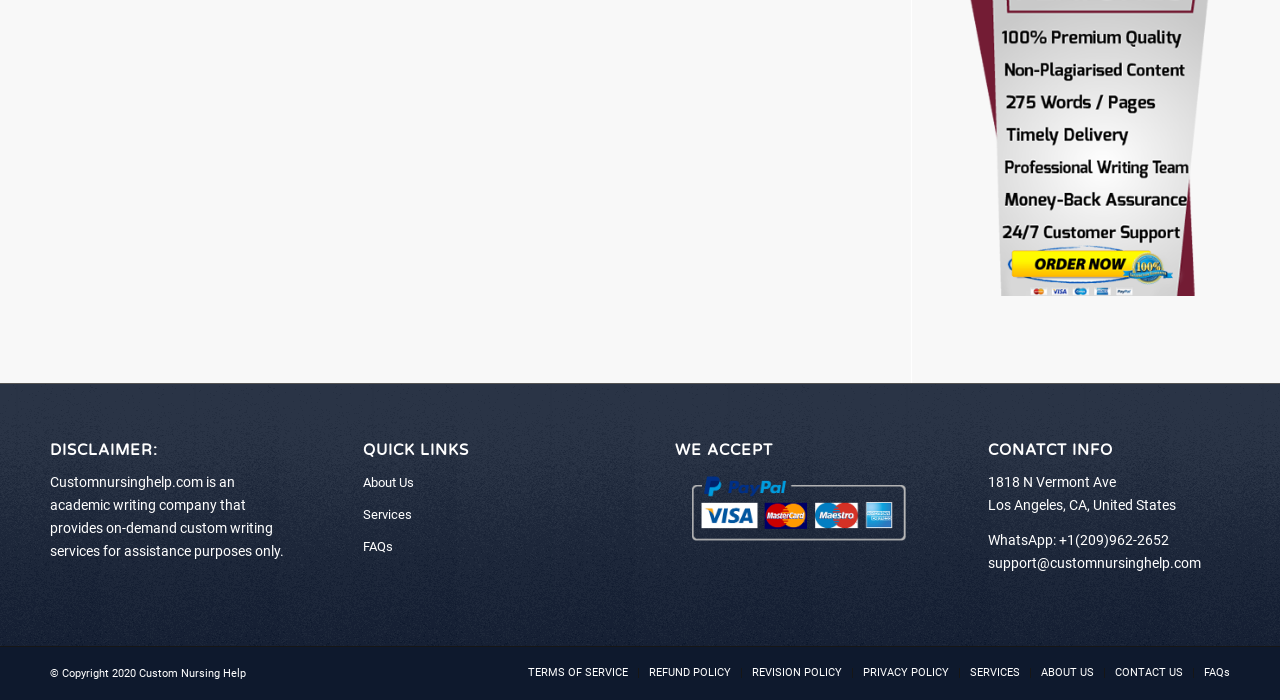Identify the bounding box coordinates for the UI element mentioned here: "Services". Provide the coordinates as four float values between 0 and 1, i.e., [left, top, right, bottom].

[0.283, 0.713, 0.472, 0.759]